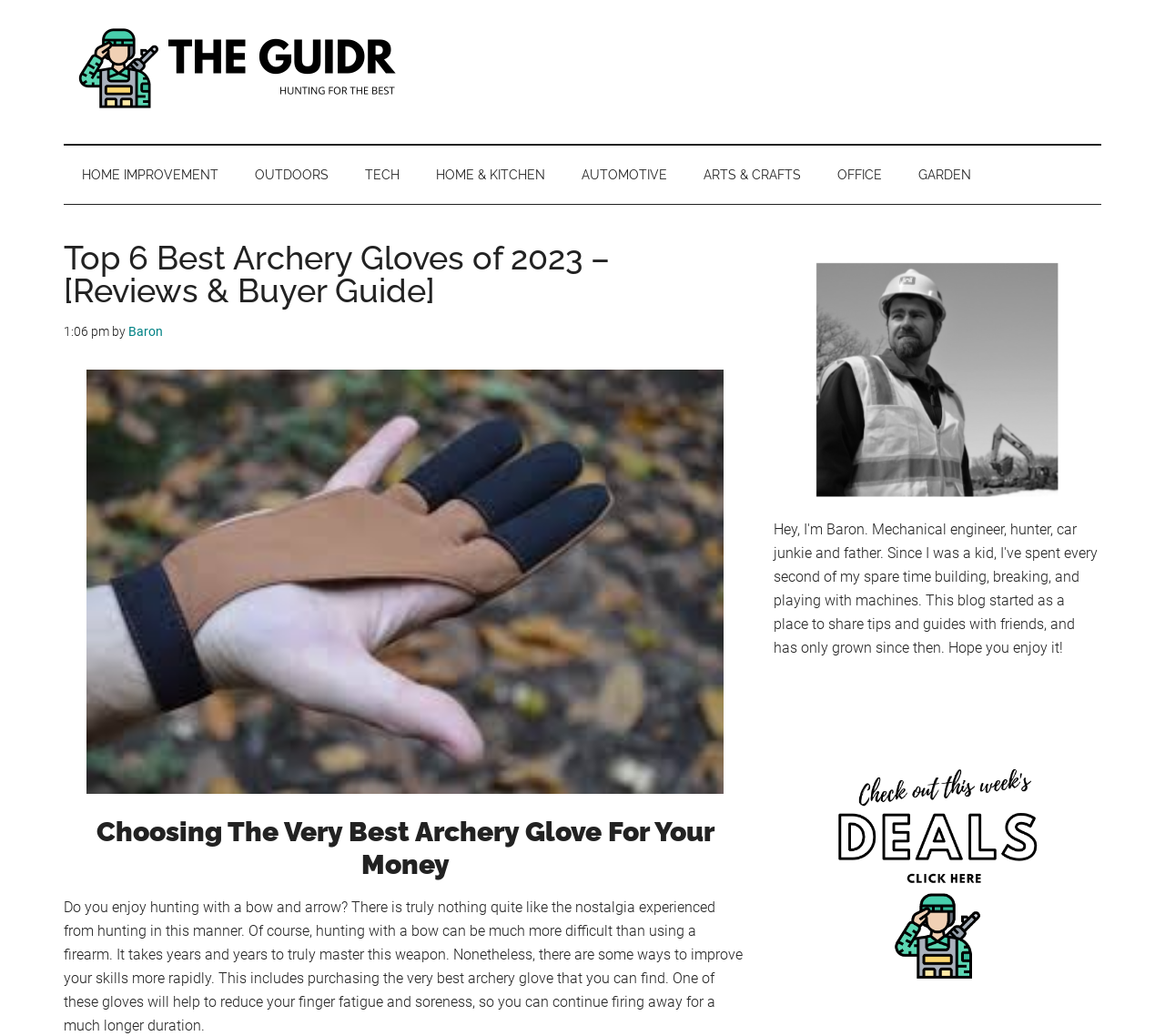By analyzing the image, answer the following question with a detailed response: How many archery gloves are reviewed on this webpage?

The webpage's heading 'Top 6 Best Archery Gloves of 2023 – [Reviews & Buyer Guide]' implies that six archery gloves are reviewed on this webpage.